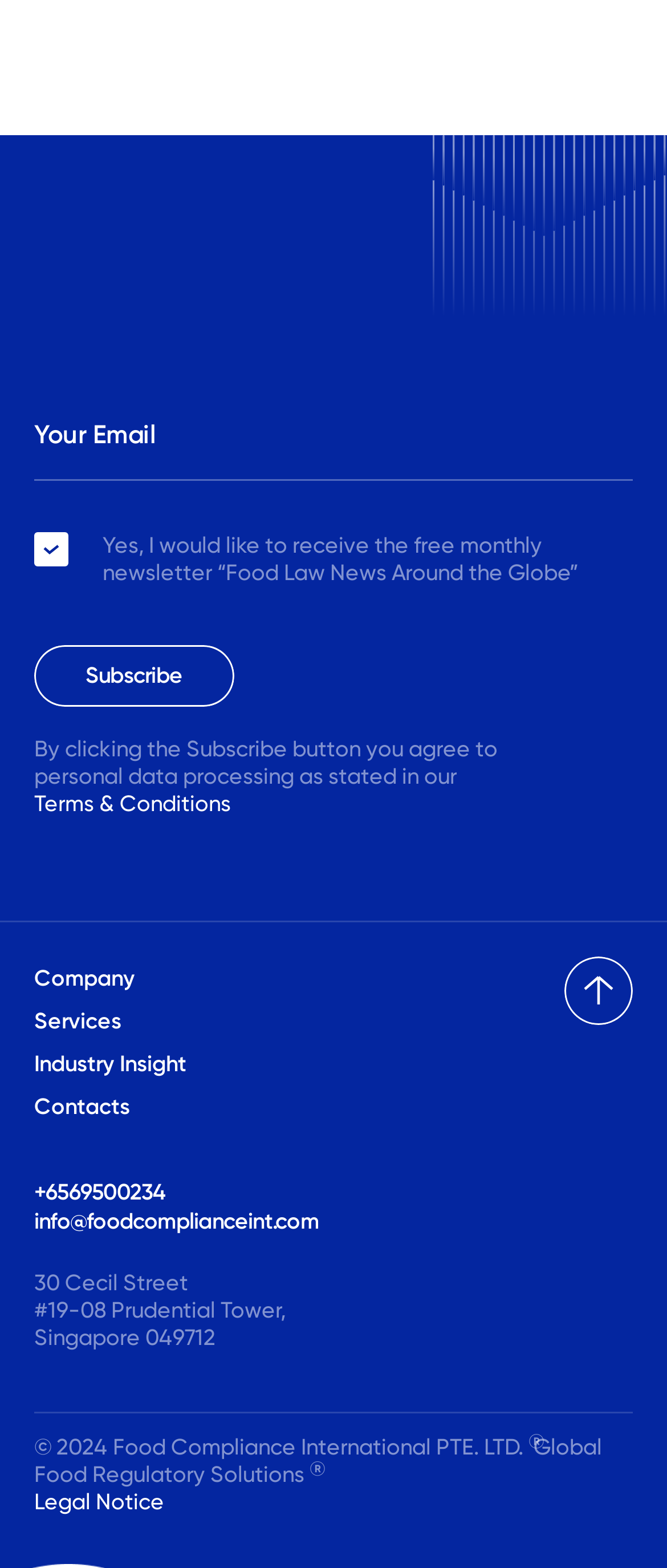Identify the bounding box for the UI element specified in this description: "Terms & Conditions". The coordinates must be four float numbers between 0 and 1, formatted as [left, top, right, bottom].

[0.051, 0.504, 0.346, 0.523]